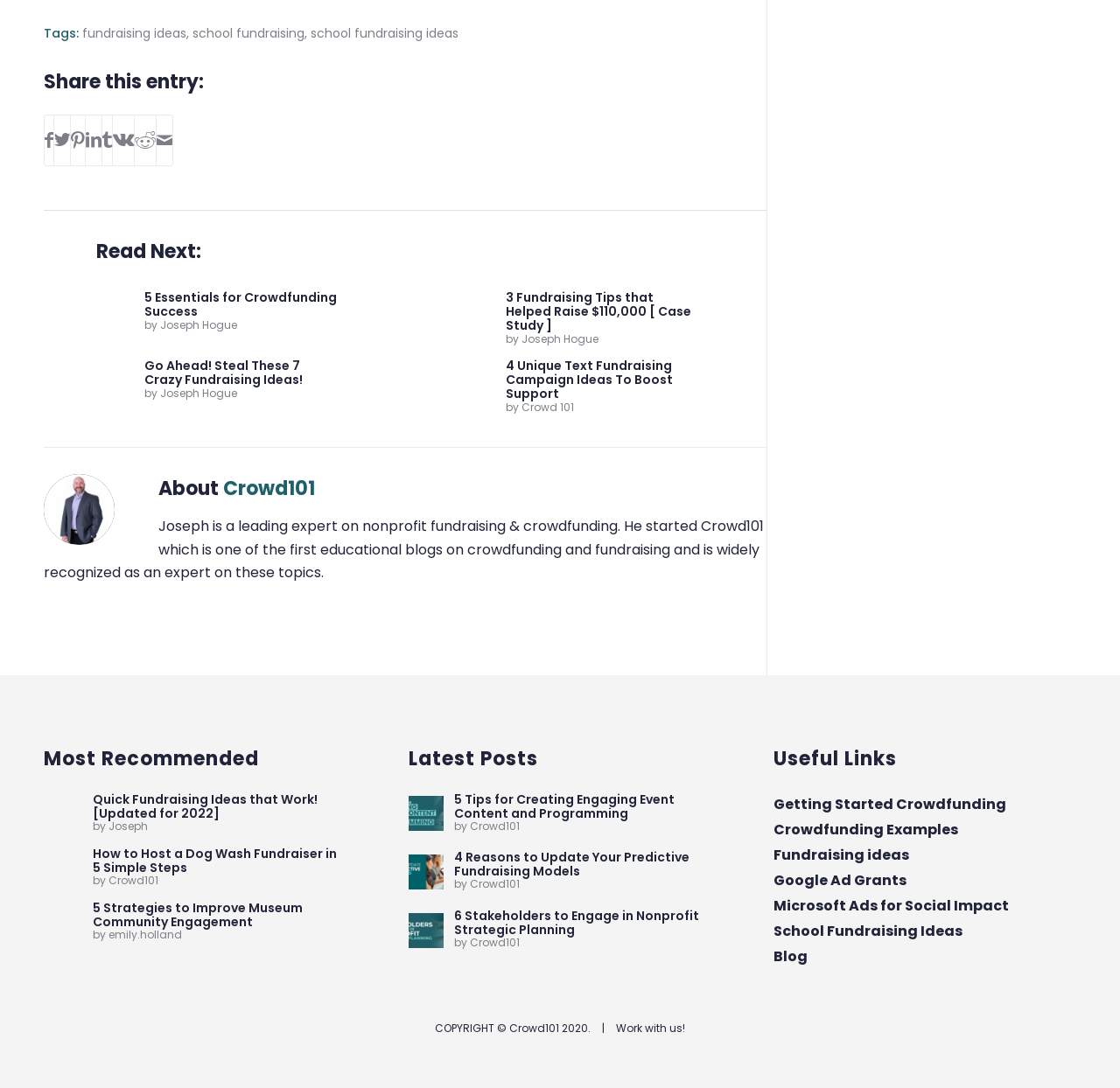Using the provided description CONTACT, find the bounding box coordinates for the UI element. Provide the coordinates in (top-left x, top-left y, bottom-right x, bottom-right y) format, ensuring all values are between 0 and 1.

None